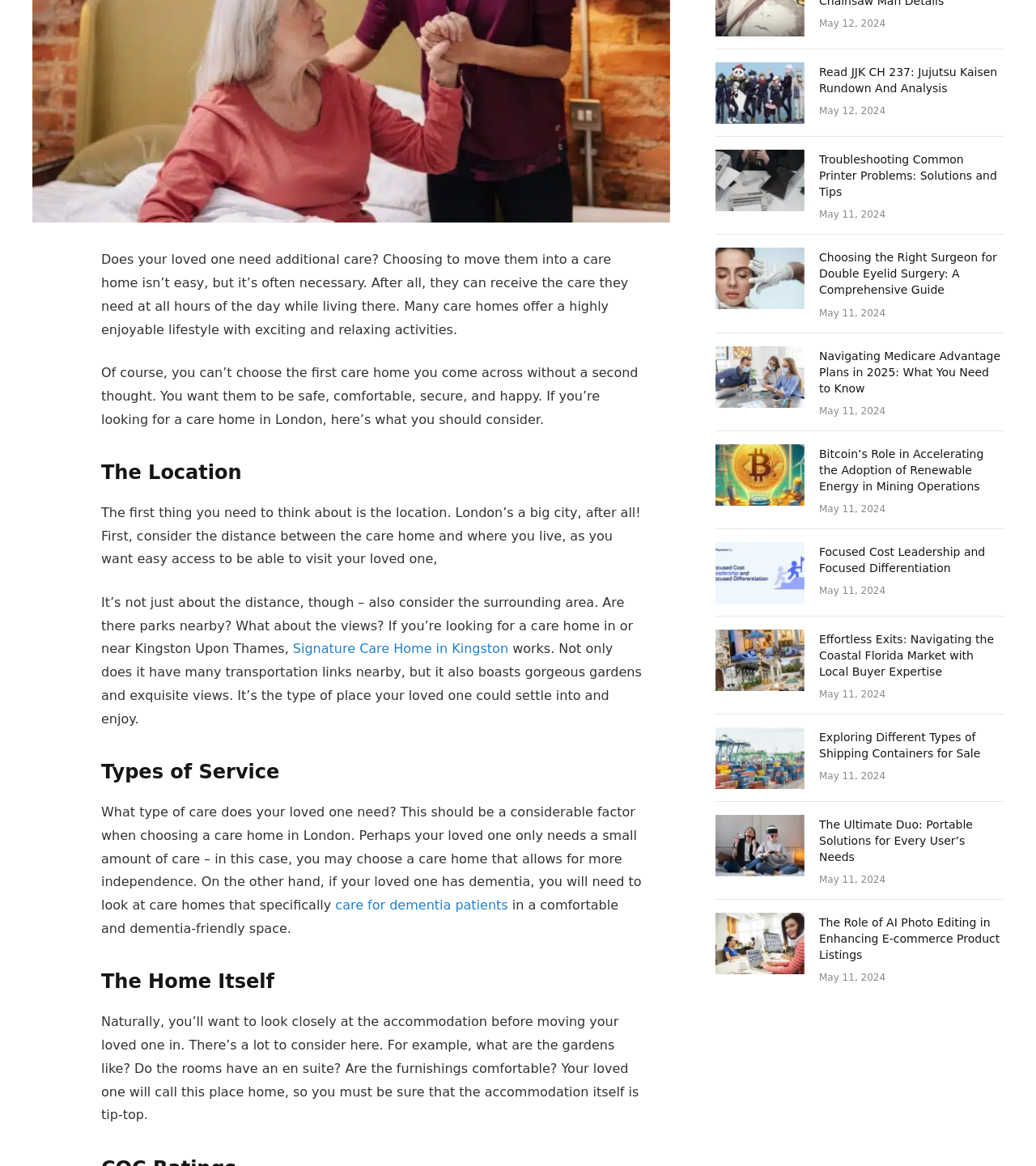Locate the UI element that matches the description care for dementia patients in the webpage screenshot. Return the bounding box coordinates in the format (top-left x, top-left y, bottom-right x, bottom-right y), with values ranging from 0 to 1.

[0.324, 0.77, 0.49, 0.783]